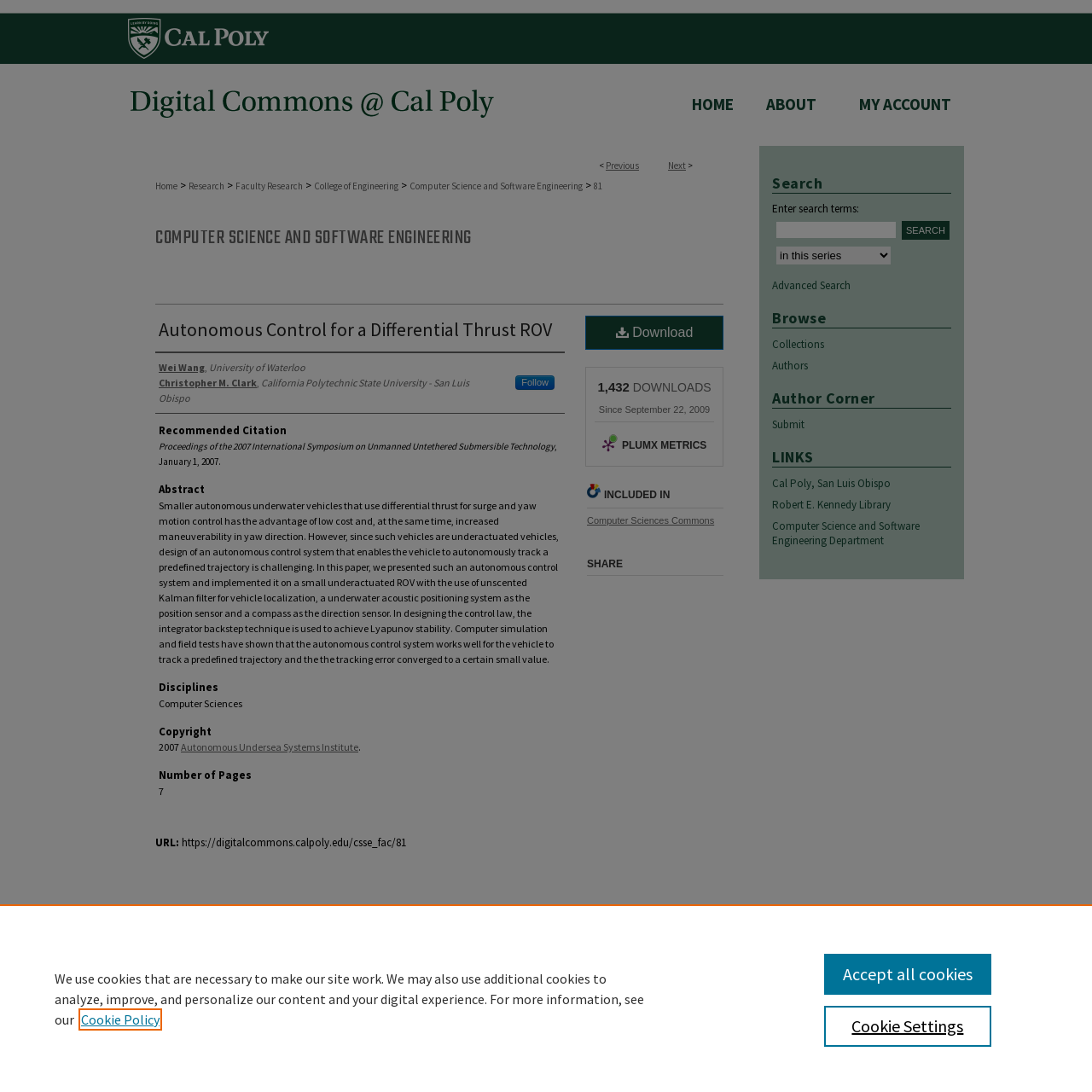Produce an extensive caption that describes everything on the webpage.

This webpage is about a research paper titled "Autonomous Control for a Differential Thrust ROV" by Wei Wang and Christopher M. Clark. At the top of the page, there is a menu link and a DigitalCommons@CalPoly logo, which is an image. Below the logo, there is a navigation menu with links to "HOME", "ABOUT", and "MY ACCOUNT". 

On the left side of the page, there is a breadcrumb navigation menu that shows the path to the current page, with links to "Home", "Research", "Faculty Research", "College of Engineering", "Computer Science and Software Engineering", and "81". 

The main content of the page is divided into several sections. The first section is a heading that displays the title of the research paper. Below the title, there are links to the authors' names and a "Follow" link. 

The next section is the "Recommended Citation" section, which provides information about the paper's publication. This is followed by the "Abstract" section, which summarizes the paper's content. The abstract text describes the advantages of using differential thrust for surge and yaw motion control in smaller autonomous underwater vehicles.

Below the abstract, there are sections for "Disciplines", "Copyright", and "Number of Pages". The "Disciplines" section lists "Computer Sciences" as the relevant discipline. The "Copyright" section displays the year 2007, and the "Number of Pages" section shows that the paper has 1,432 pages.

On the right side of the page, there is a section with links to "DOWNLOAD", "INCLUDED IN", and "SHARE". The "INCLUDED IN" section lists "Computer Sciences Commons". 

Further down the page, there is a search box with a "Search" button and an "Advanced Search" link. Below the search box, there are links to "Browse", "Collections", "Authors", and "Author Corner". 

At the bottom of the page, there are links to "Cal Poly, San Luis Obispo", "Robert E. Kennedy Library", and "Computer Science and Software Engineering Department". There is also a "Cookie banner" section with a privacy alert dialog.